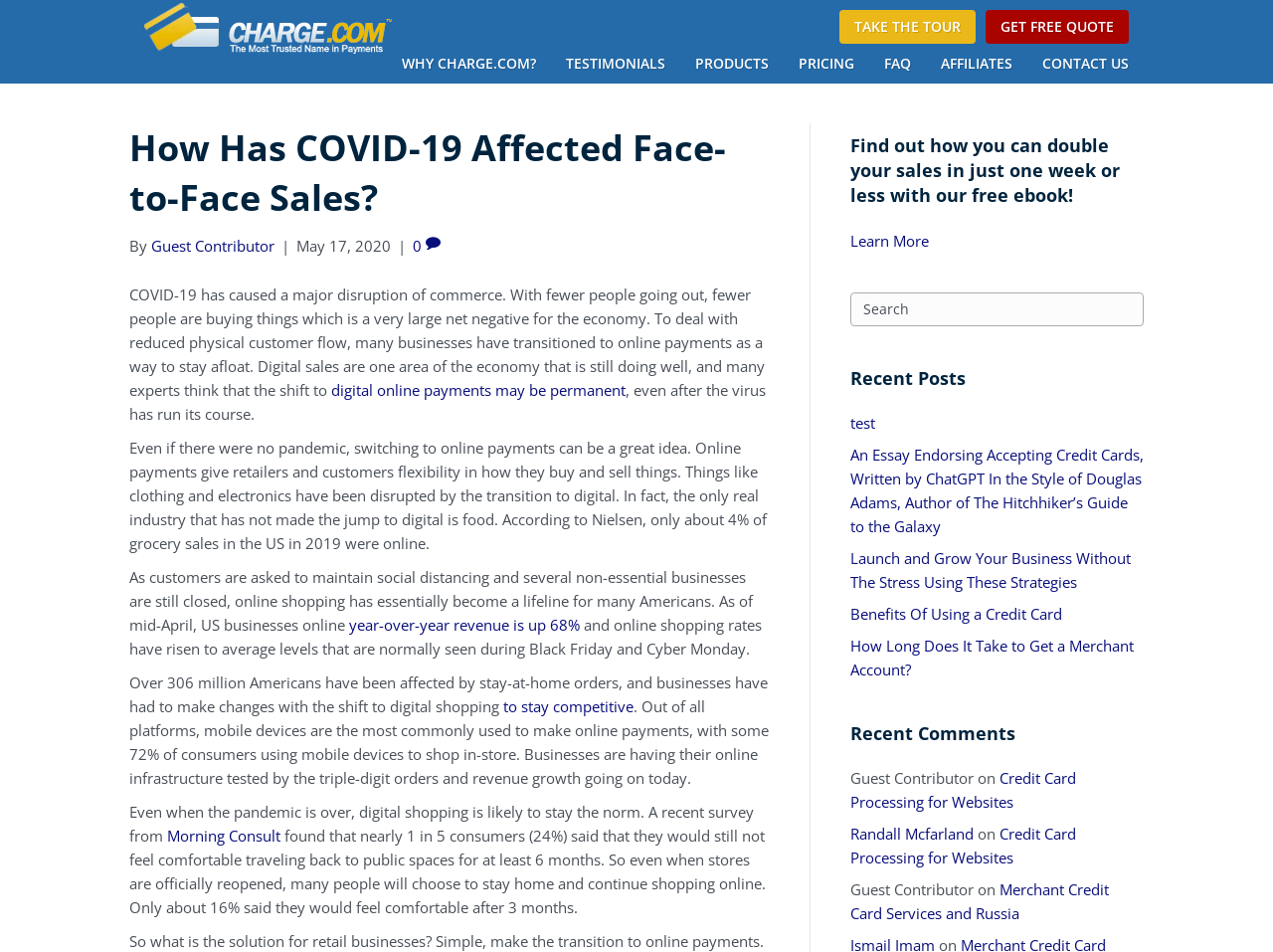Locate the bounding box coordinates of the area where you should click to accomplish the instruction: "Learn more about doubling sales".

[0.668, 0.242, 0.73, 0.263]